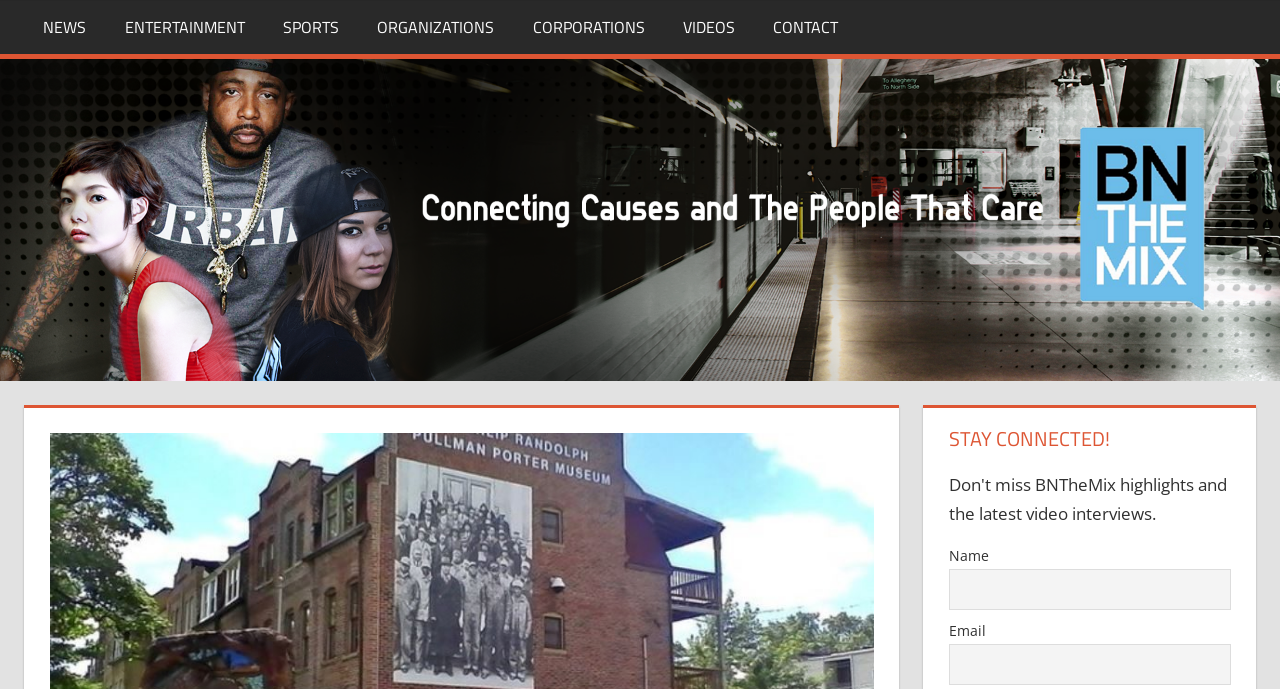Offer a detailed explanation of the webpage layout and contents.

The webpage is about the debut of Reverend Jesse Jackson Sr.'s Civil Rights Wing at the Historic Pullman Porter Museum. At the top of the page, there is a primary navigation menu with 7 links: NEWS, ENTERTAINMENT, SPORTS, ORGANIZATIONS, CORPORATIONS, VIDEOS, and CONTACT. These links are aligned horizontally and take up about two-thirds of the page width.

Below the navigation menu, there is a section with a heading "STAY CONNECTED!" located near the top-right corner of the page. Under this heading, there is a form with two input fields: "Name" and "Email". The "Name" field is not required, while the "Email" field is required. The form is positioned near the right edge of the page.

There are no images on the page. The overall content is focused on providing information about the event and allowing users to stay connected by filling out the form.